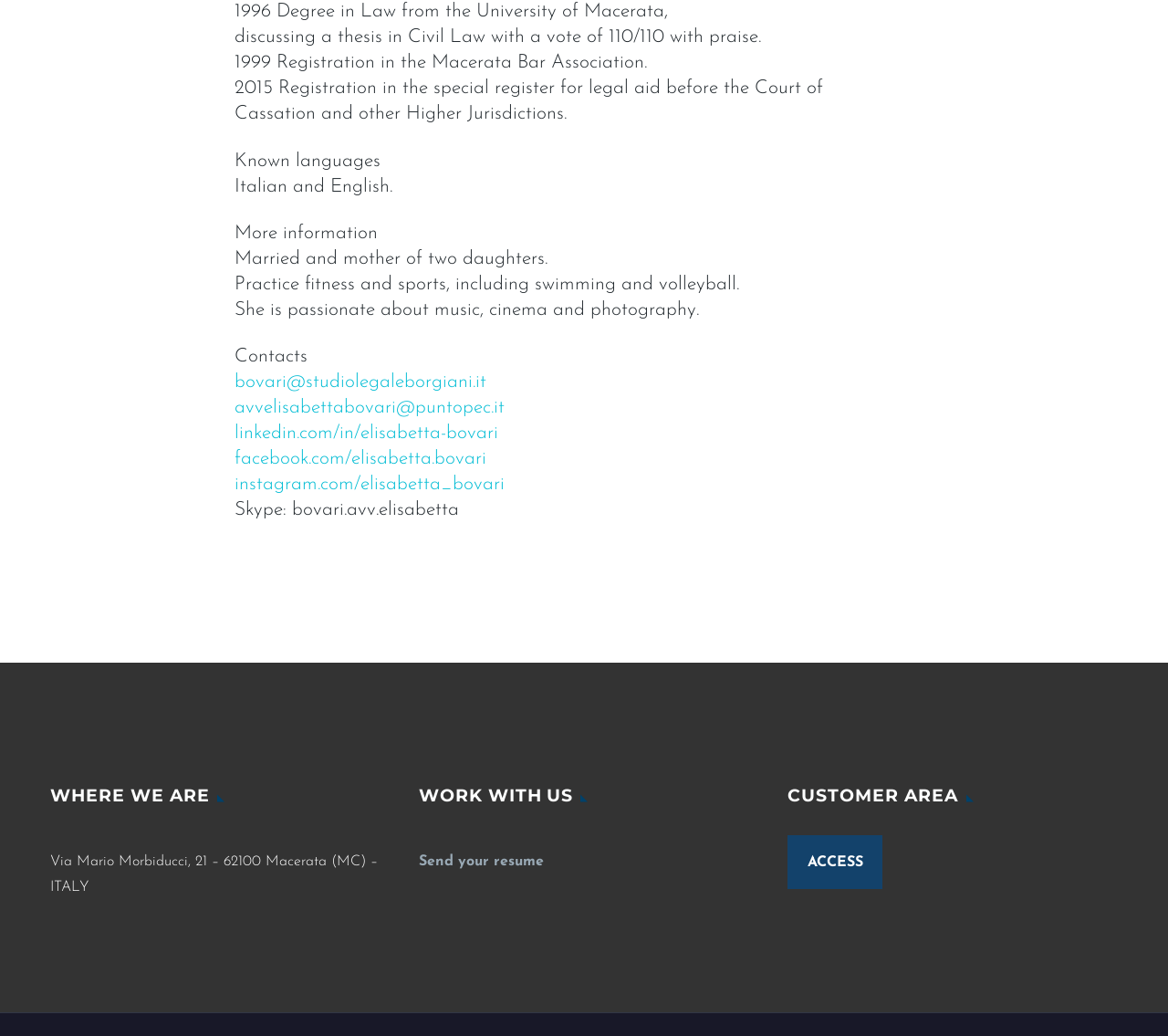Extract the bounding box coordinates for the described element: "facebook.com/elisabetta.bovari". The coordinates should be represented as four float numbers between 0 and 1: [left, top, right, bottom].

[0.201, 0.433, 0.416, 0.452]